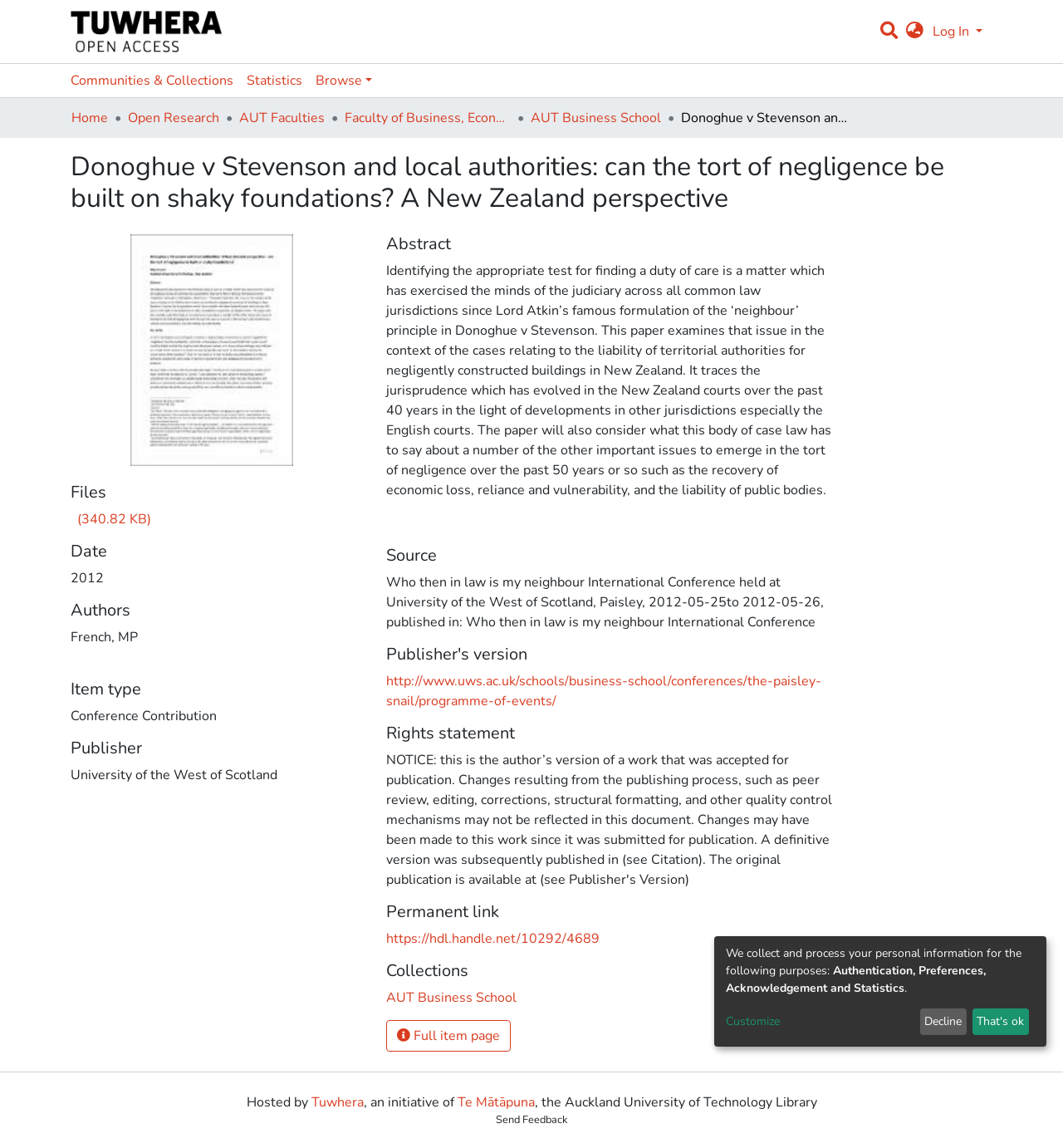Could you locate the bounding box coordinates for the section that should be clicked to accomplish this task: "Log in".

[0.874, 0.02, 0.927, 0.035]